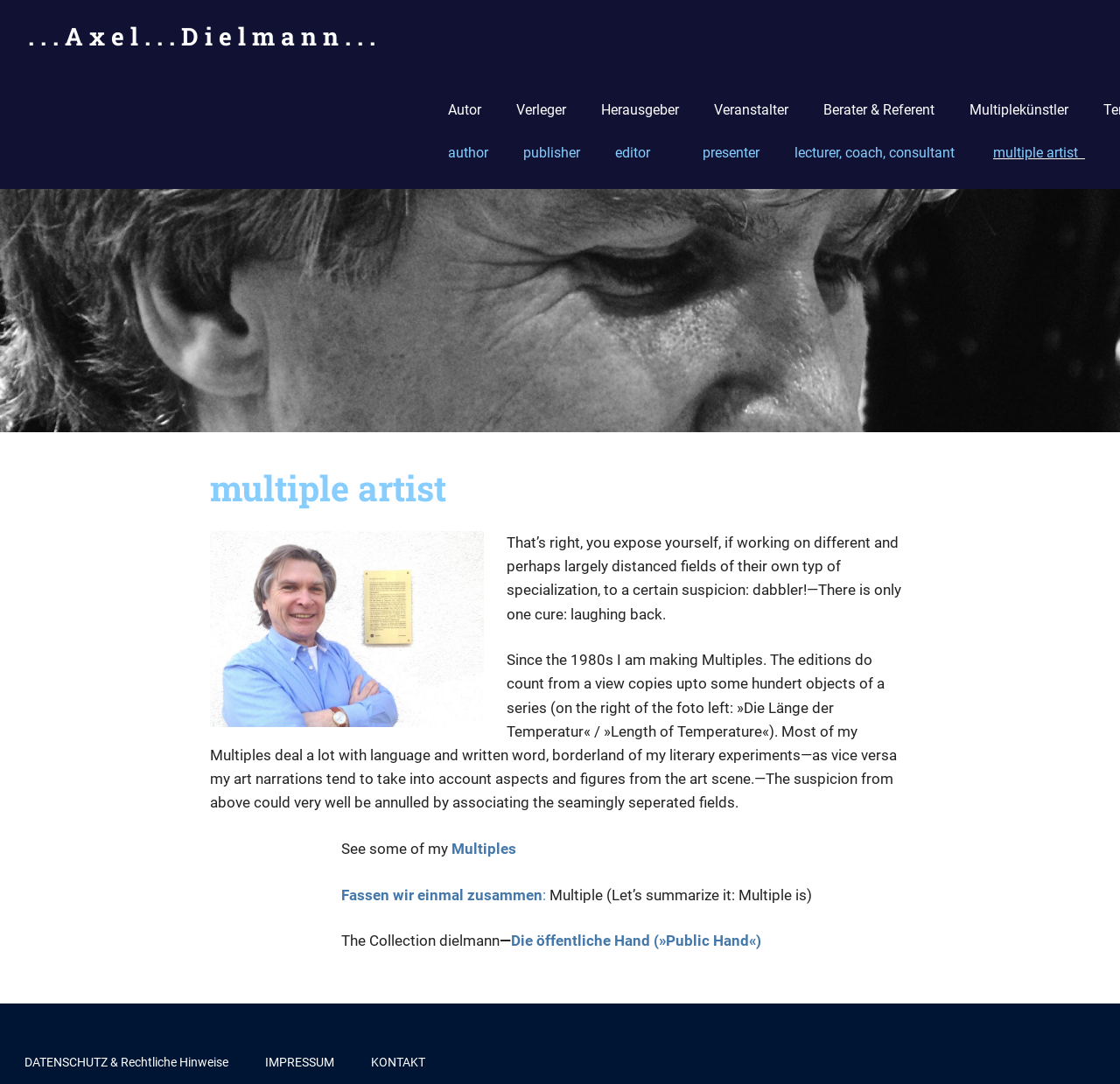Identify the bounding box coordinates for the UI element mentioned here: "KONTAKT". Provide the coordinates as four float values between 0 and 1, i.e., [left, top, right, bottom].

[0.331, 0.973, 0.38, 0.986]